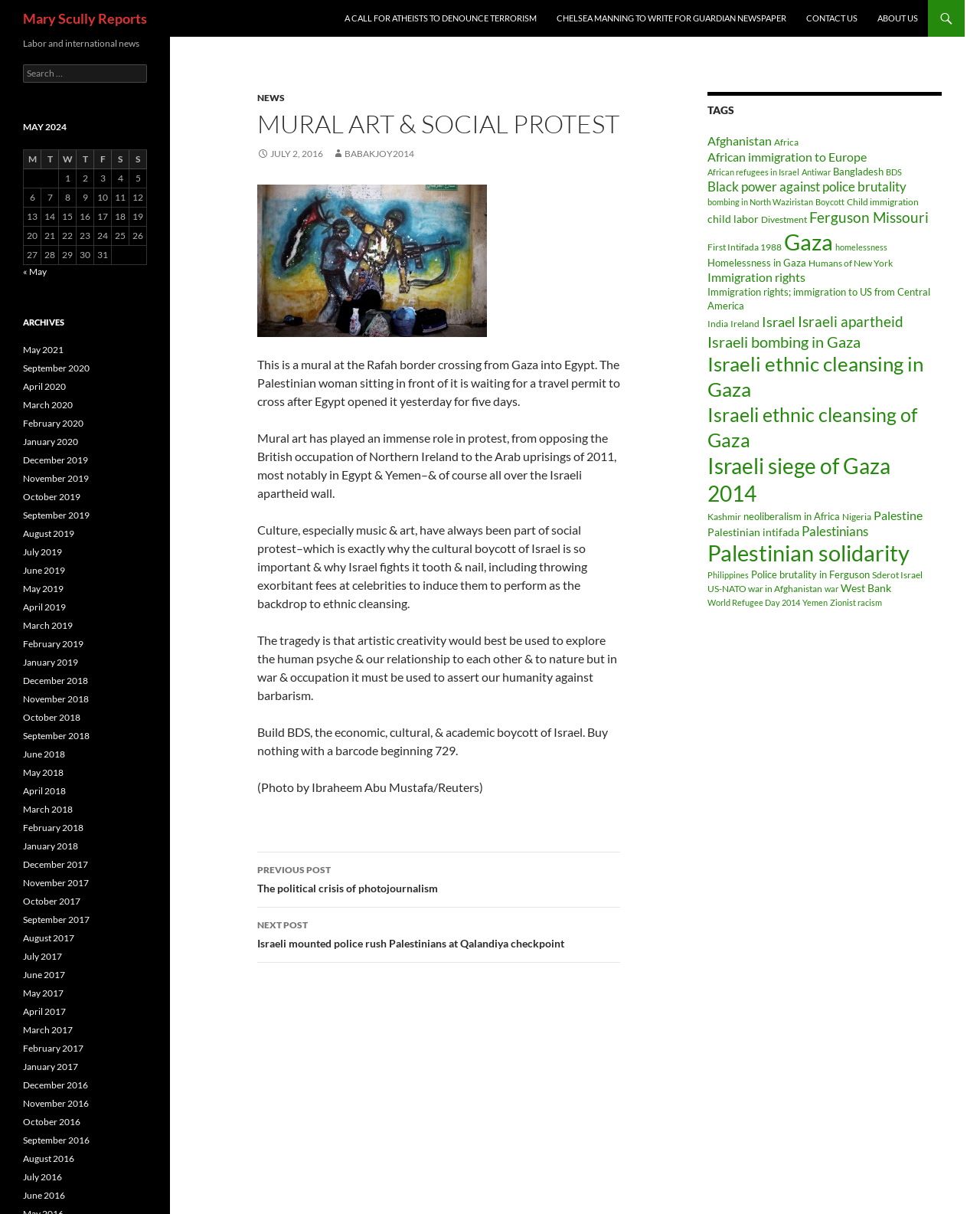Identify and extract the main heading from the webpage.

Mary Scully Reports